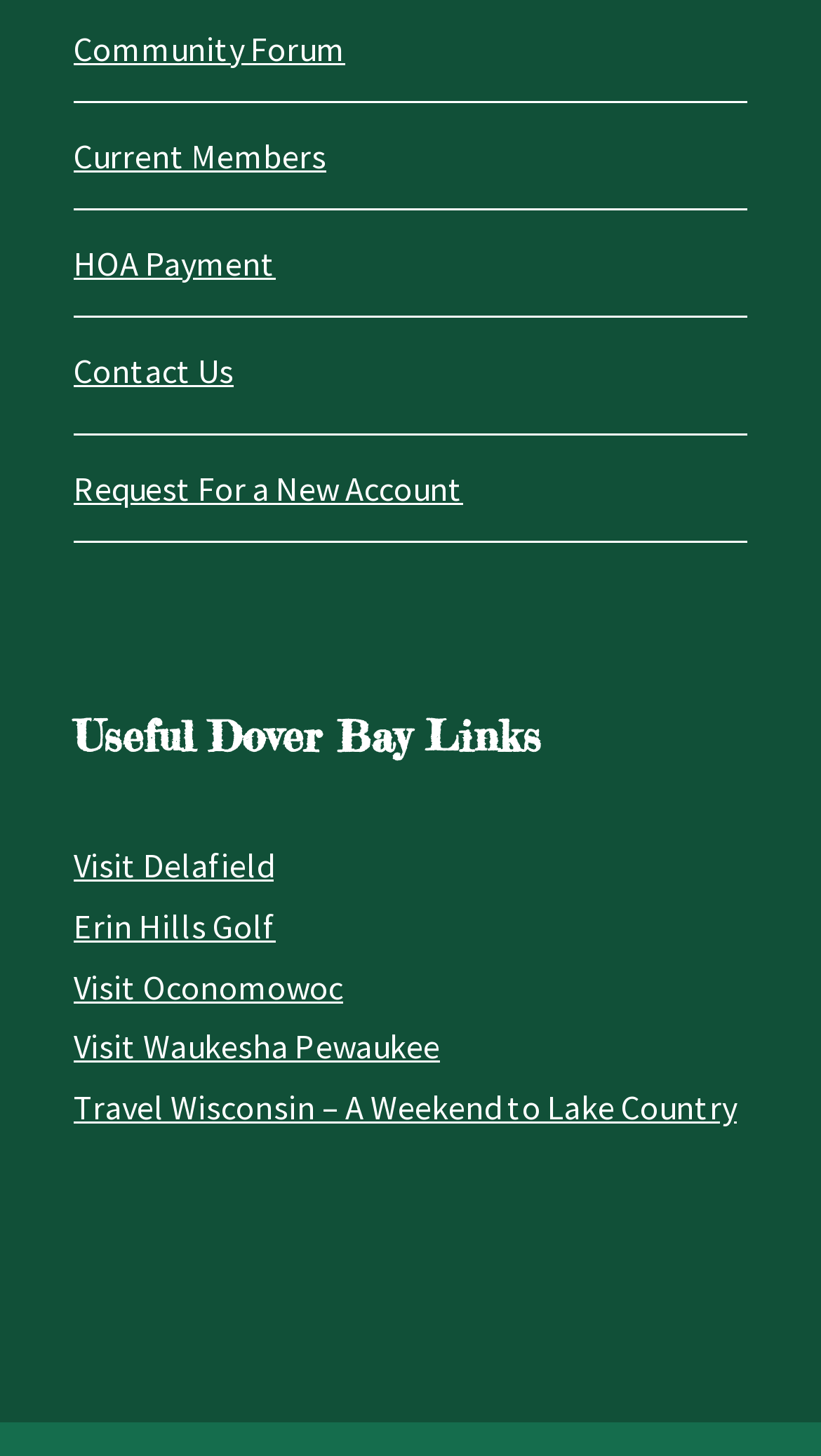What is the purpose of the 'HOA Payment' link? Analyze the screenshot and reply with just one word or a short phrase.

Make a payment